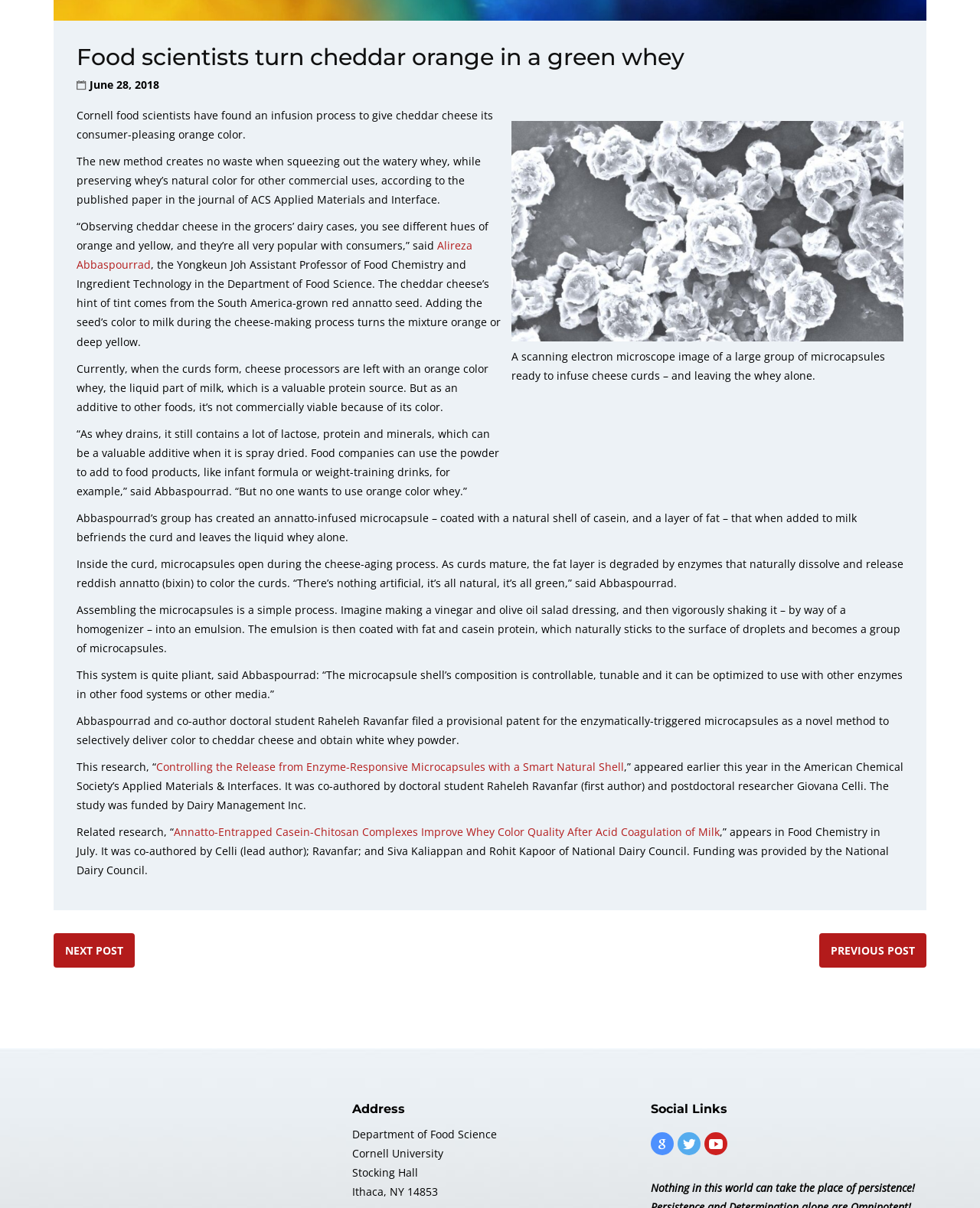Find the bounding box coordinates of the clickable area required to complete the following action: "Click the 'NEXT POST' link".

[0.066, 0.781, 0.126, 0.793]